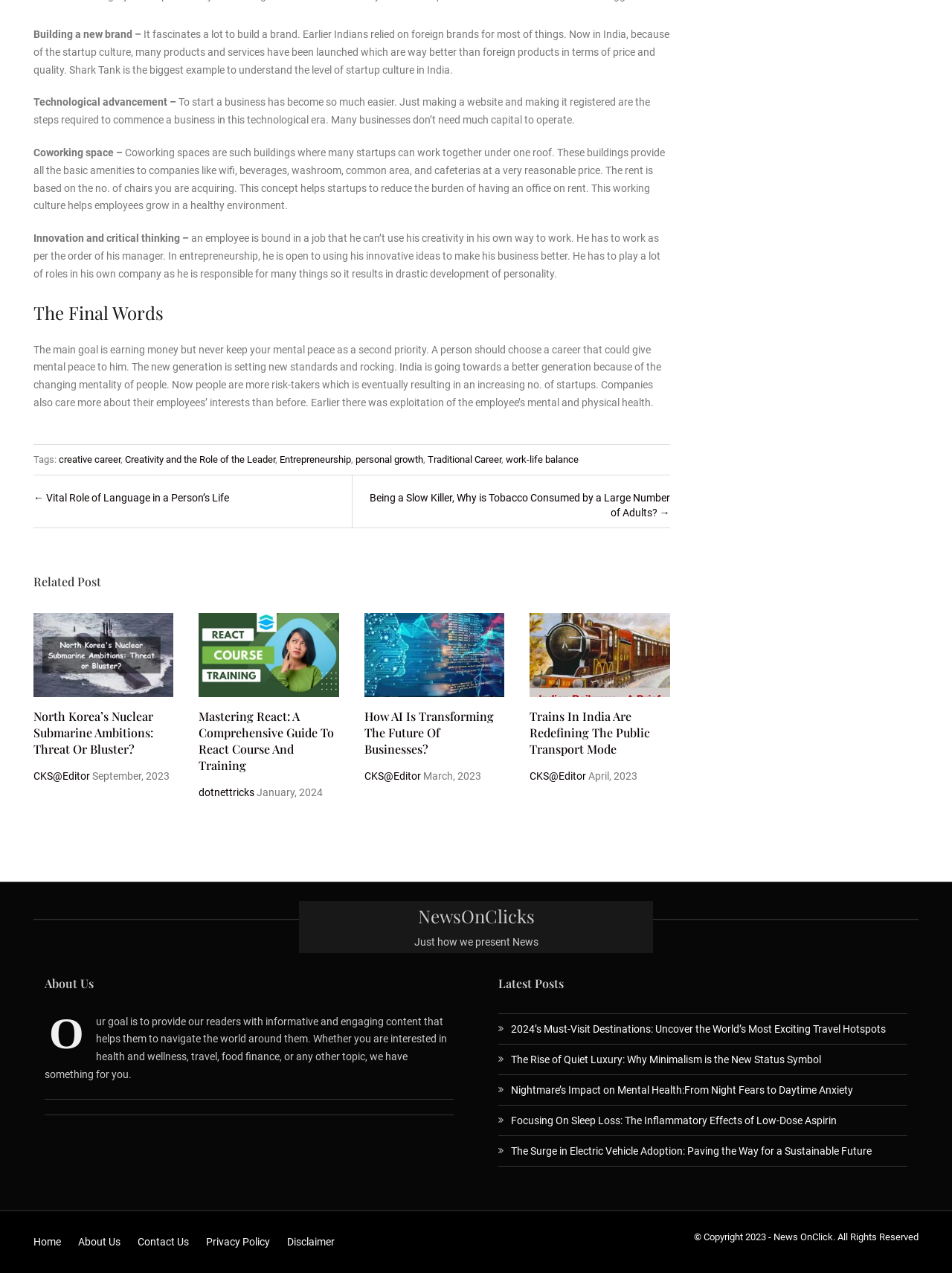Please predict the bounding box coordinates of the element's region where a click is necessary to complete the following instruction: "Visit the 'Mastering React: A Comprehensive Guide To React Course And Training' post". The coordinates should be represented by four float numbers between 0 and 1, i.e., [left, top, right, bottom].

[0.209, 0.556, 0.351, 0.607]